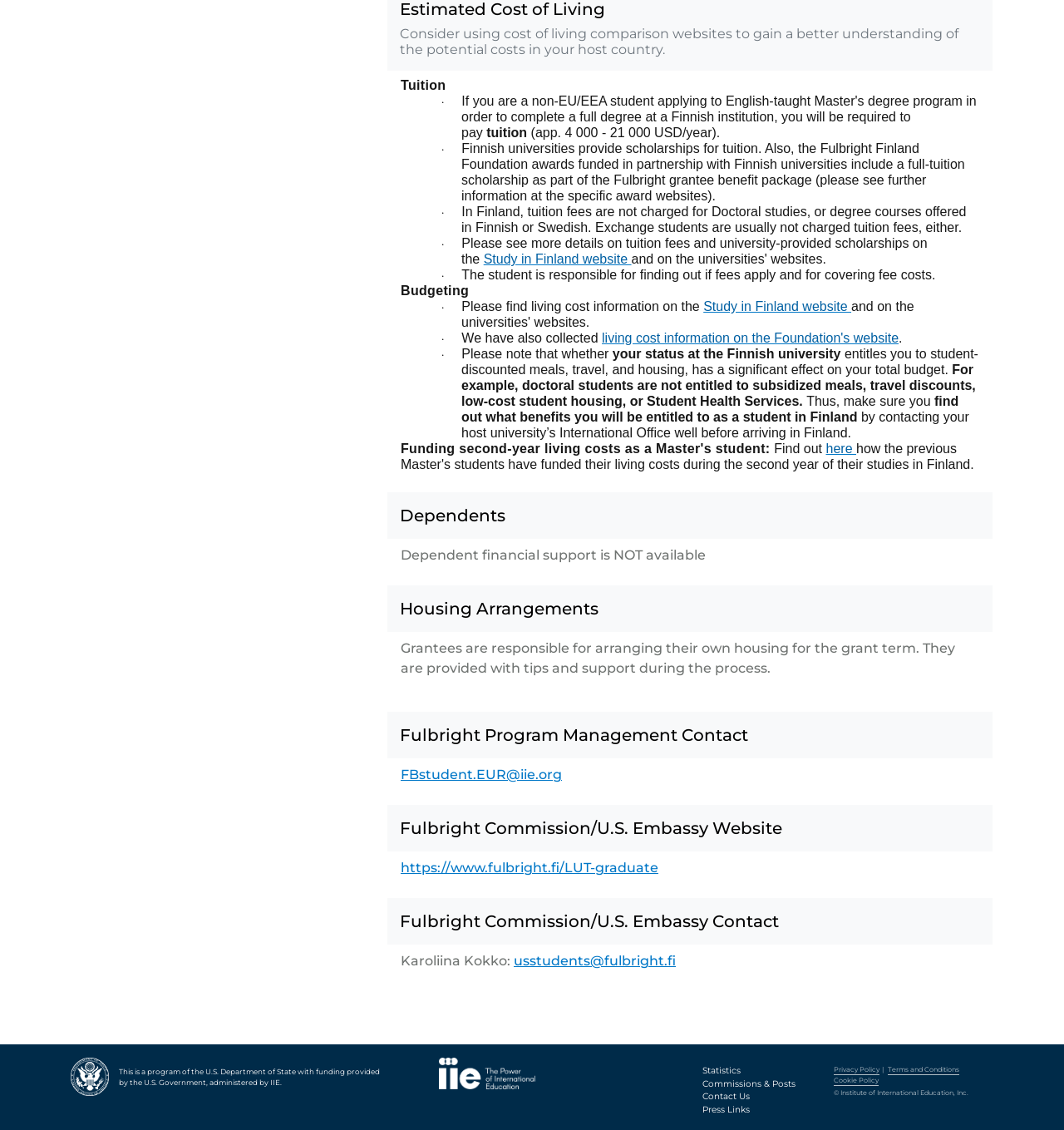Locate the bounding box coordinates of the area that needs to be clicked to fulfill the following instruction: "Check the ECA Gov logo". The coordinates should be in the format of four float numbers between 0 and 1, namely [left, top, right, bottom].

[0.066, 0.936, 0.102, 0.97]